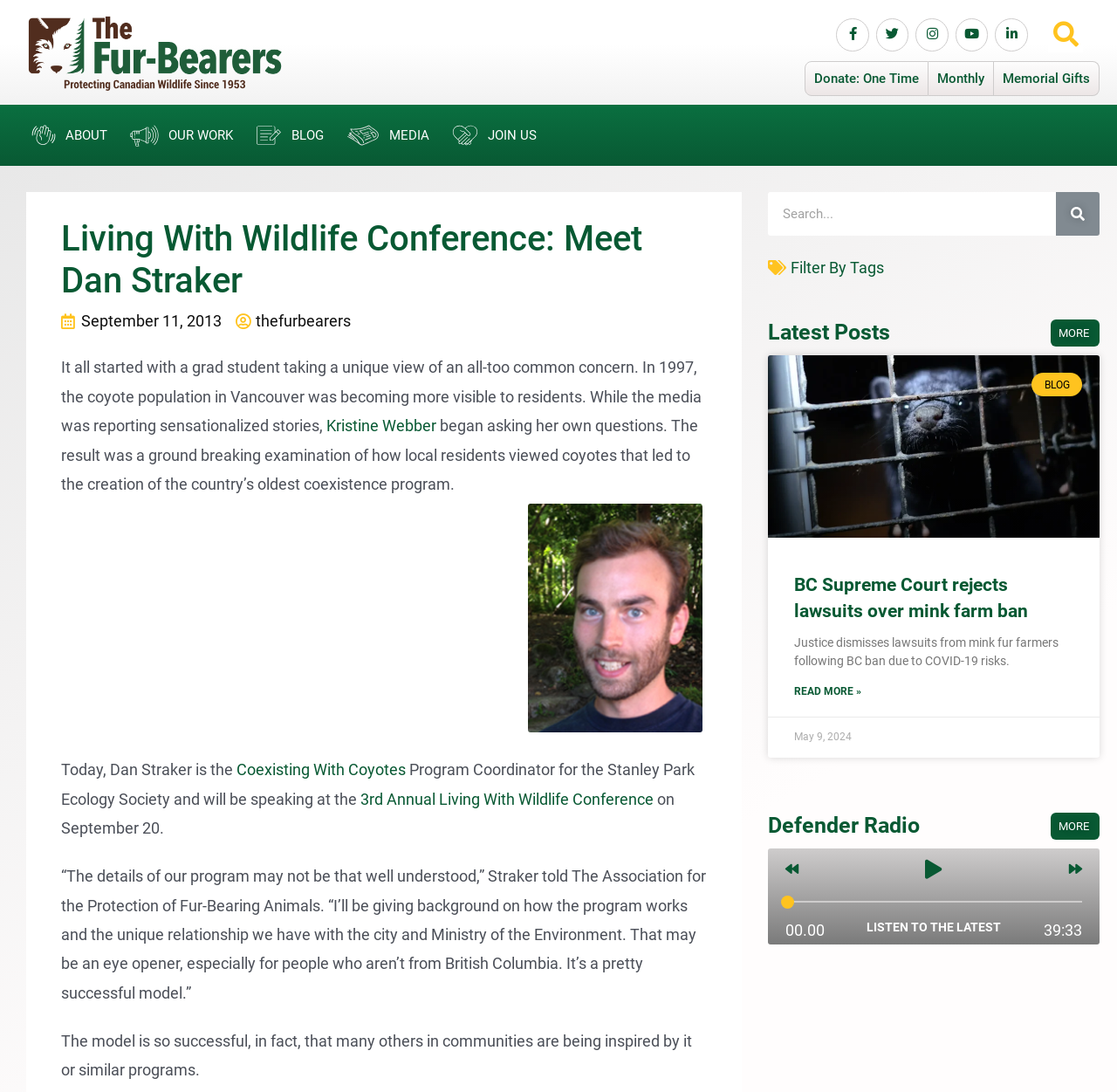Given the description title="Baseball clinches SCIAC title", predict the bounding box coordinates of the UI element. Ensure the coordinates are in the format (top-left x, top-left y, bottom-right x, bottom-right y) and all values are between 0 and 1.

None